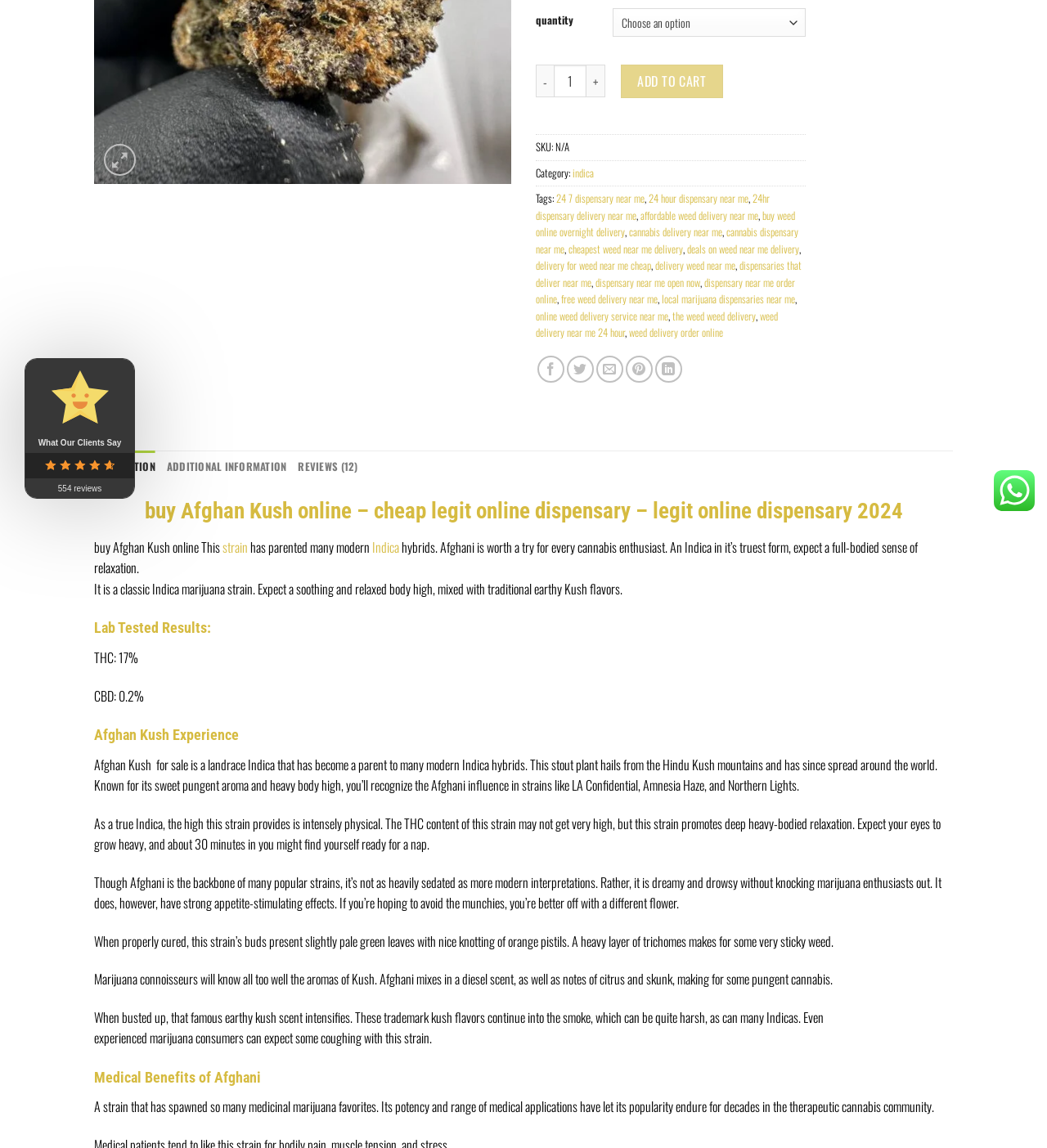Determine the bounding box for the UI element as described: "aria-label="Instagram"". The coordinates should be represented as four float numbers between 0 and 1, formatted as [left, top, right, bottom].

None